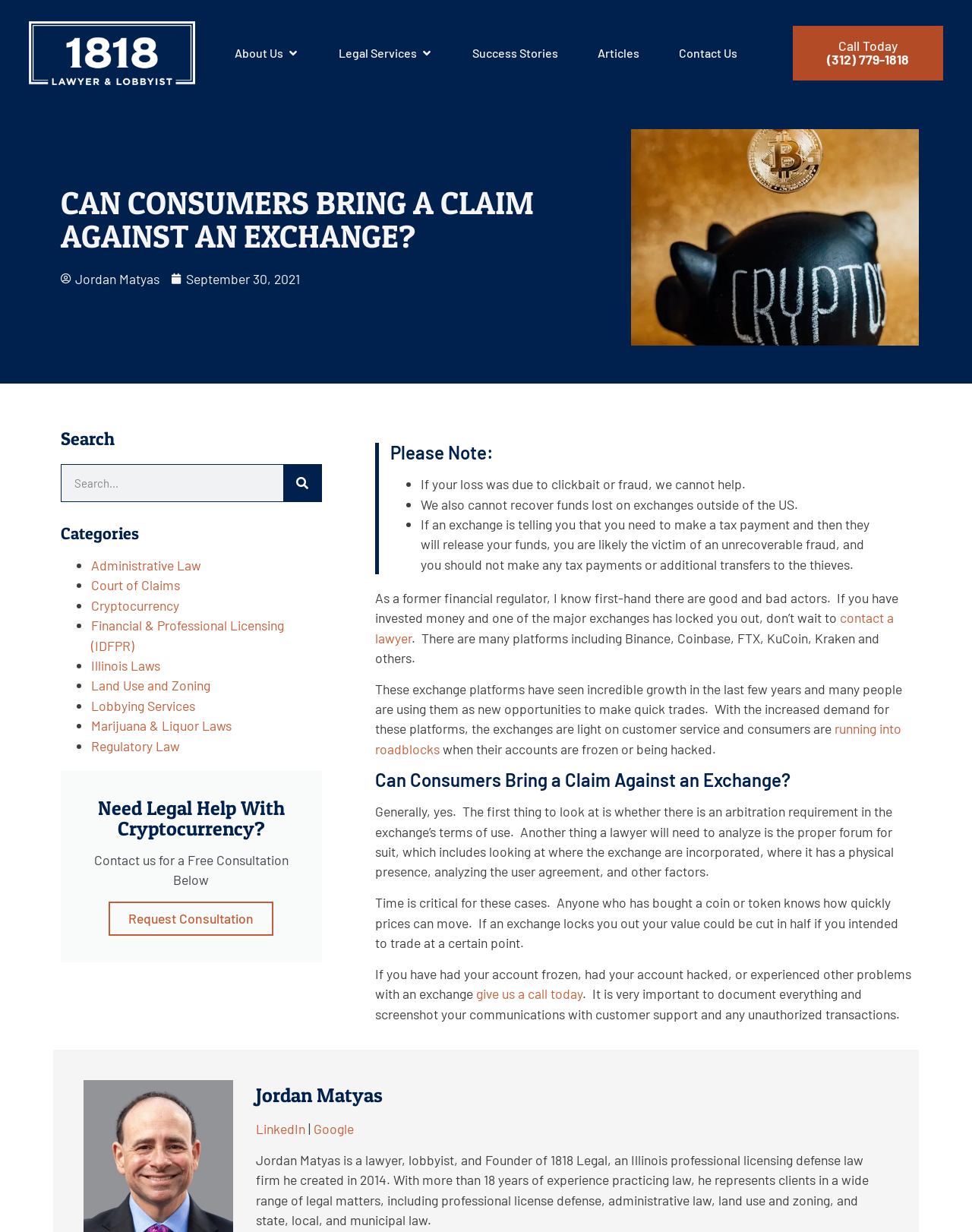Please determine the bounding box coordinates of the element's region to click for the following instruction: "Search for something".

[0.063, 0.377, 0.291, 0.407]